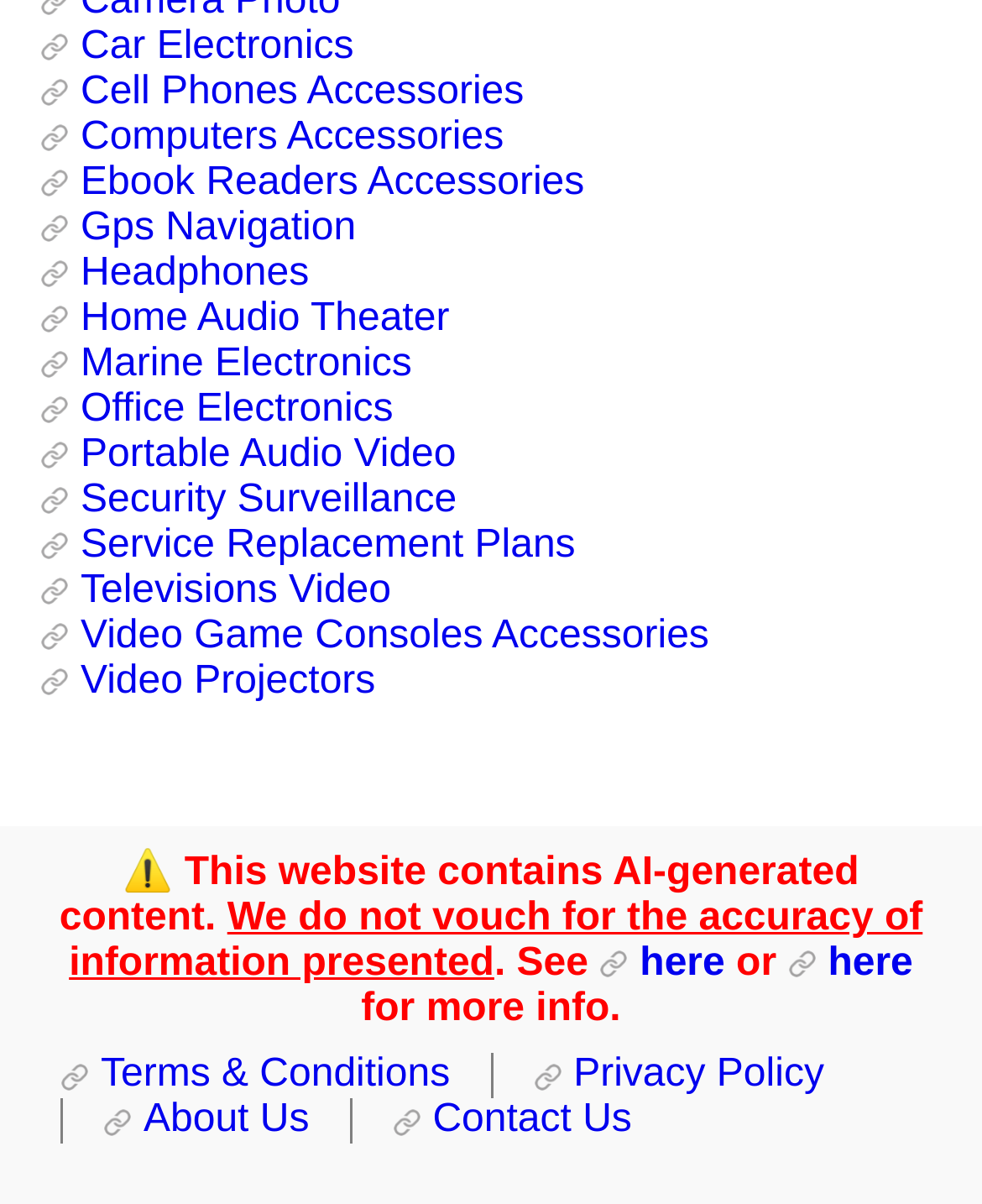Give a one-word or short phrase answer to the question: 
What warning message is displayed on this webpage?

AI-generated content warning